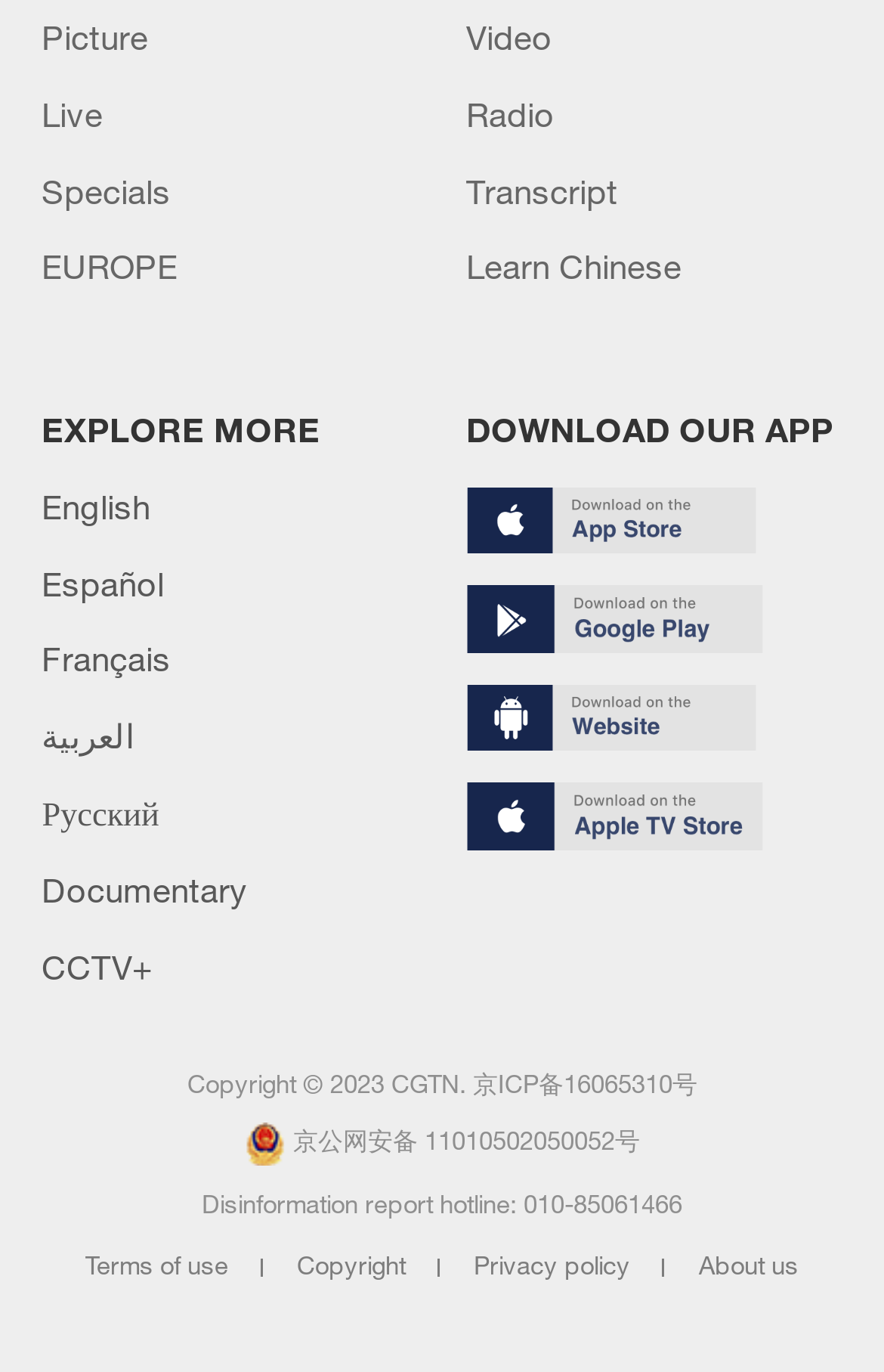Please find the bounding box coordinates of the clickable region needed to complete the following instruction: "Click on the 'Picture' link". The bounding box coordinates must consist of four float numbers between 0 and 1, i.e., [left, top, right, bottom].

[0.047, 0.011, 0.168, 0.041]